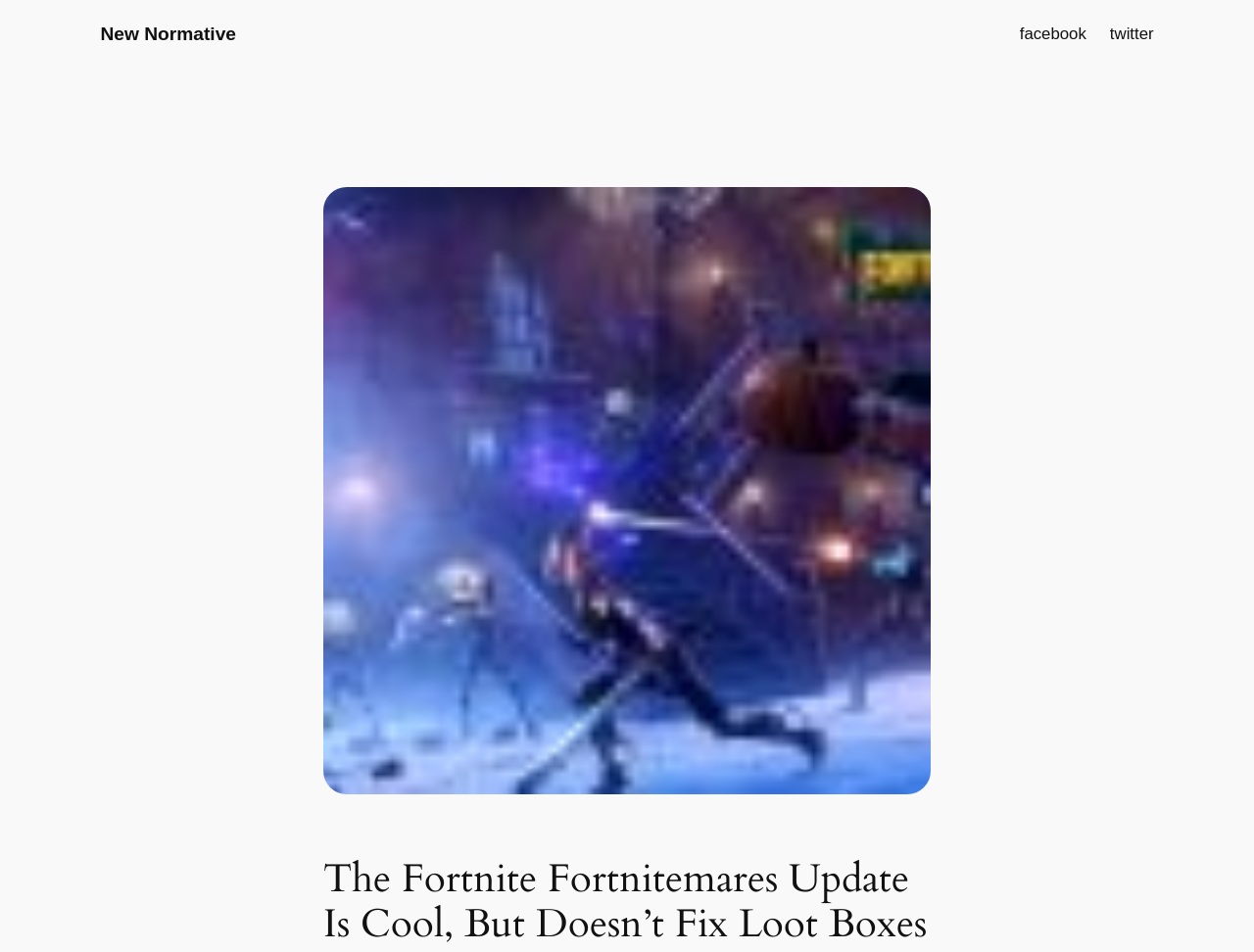For the given element description facebook, determine the bounding box coordinates of the UI element. The coordinates should follow the format (top-left x, top-left y, bottom-right x, bottom-right y) and be within the range of 0 to 1.

[0.813, 0.022, 0.866, 0.049]